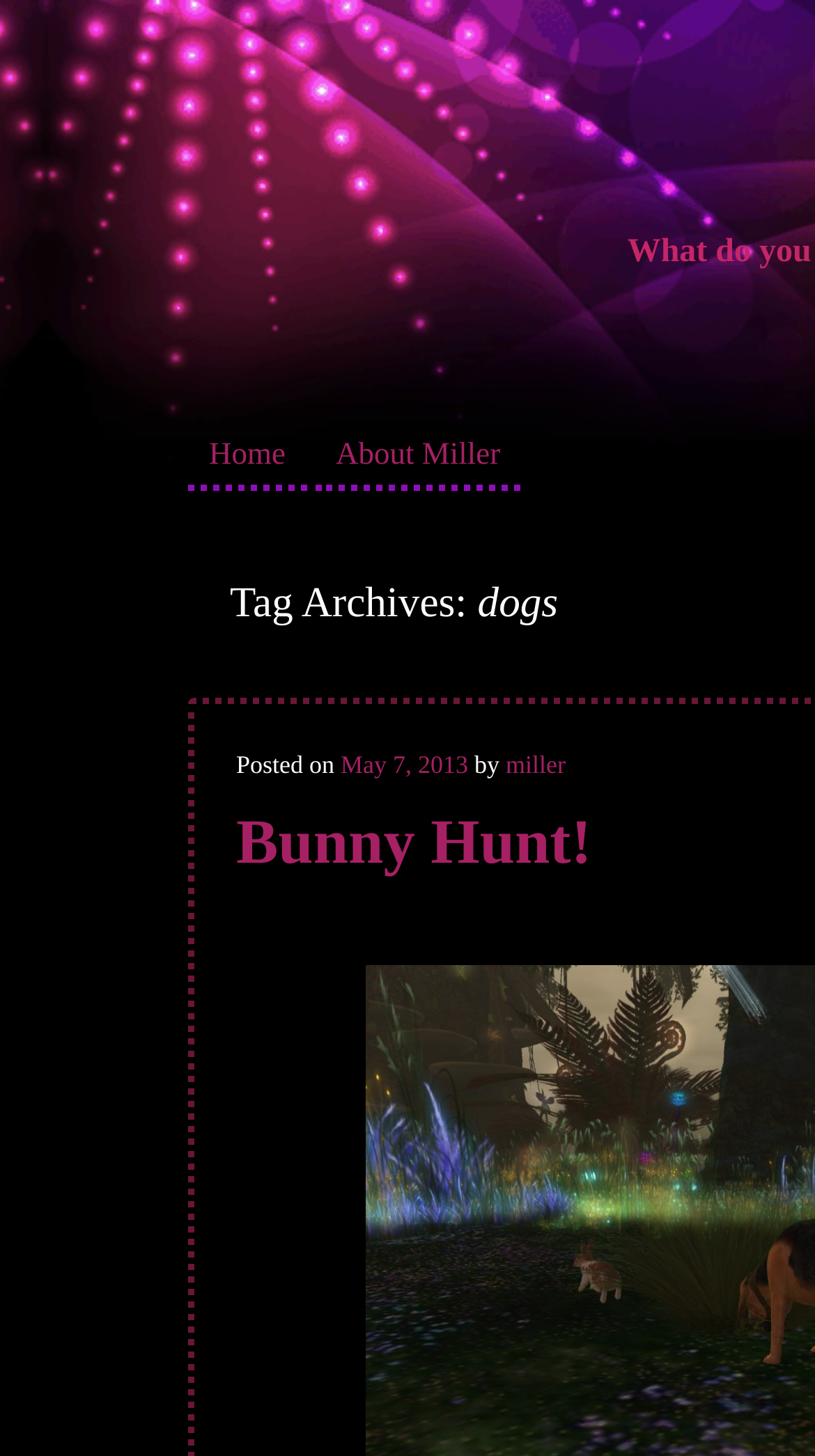Please extract the webpage's main title and generate its text content.

I am Miller